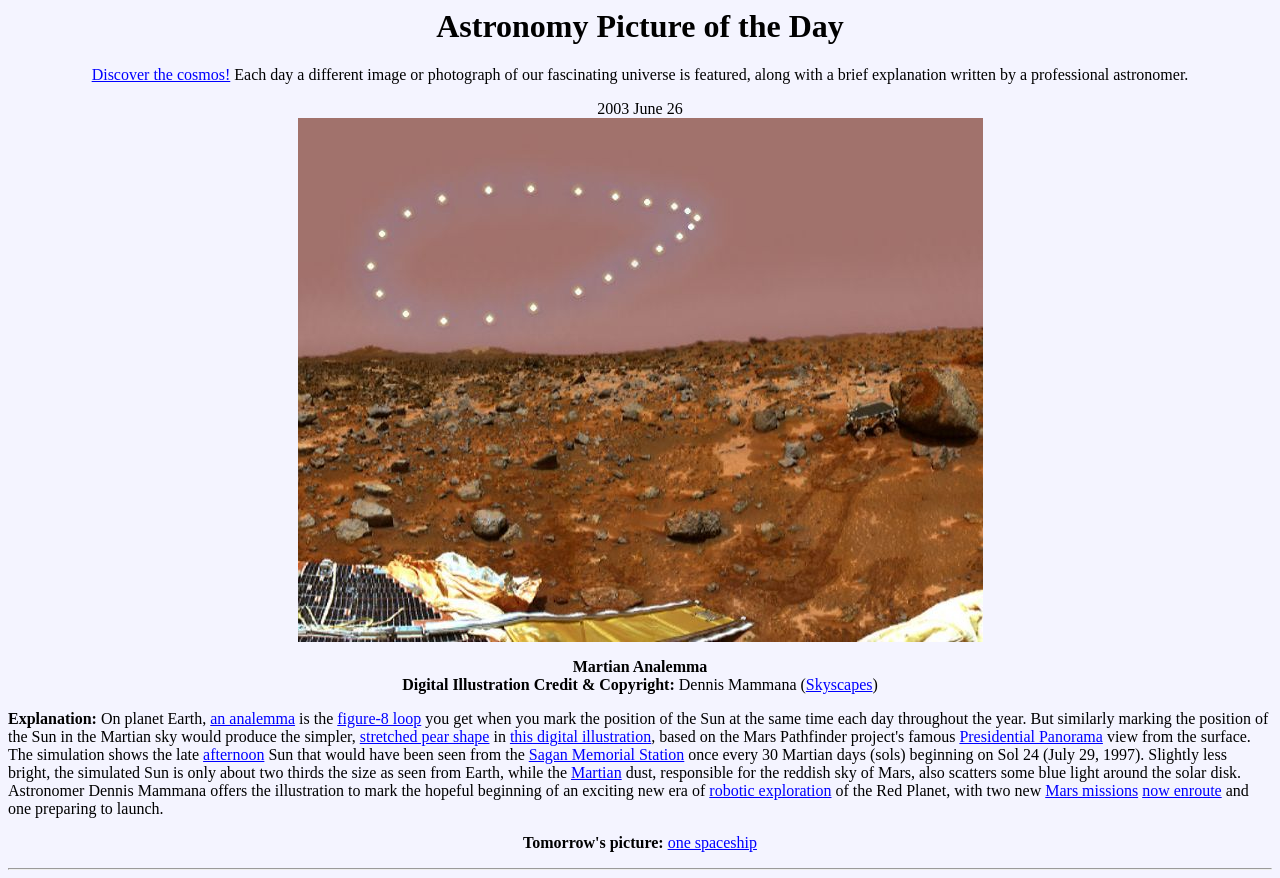Given the webpage screenshot, identify the bounding box of the UI element that matches this description: "one spaceship".

[0.522, 0.95, 0.591, 0.97]